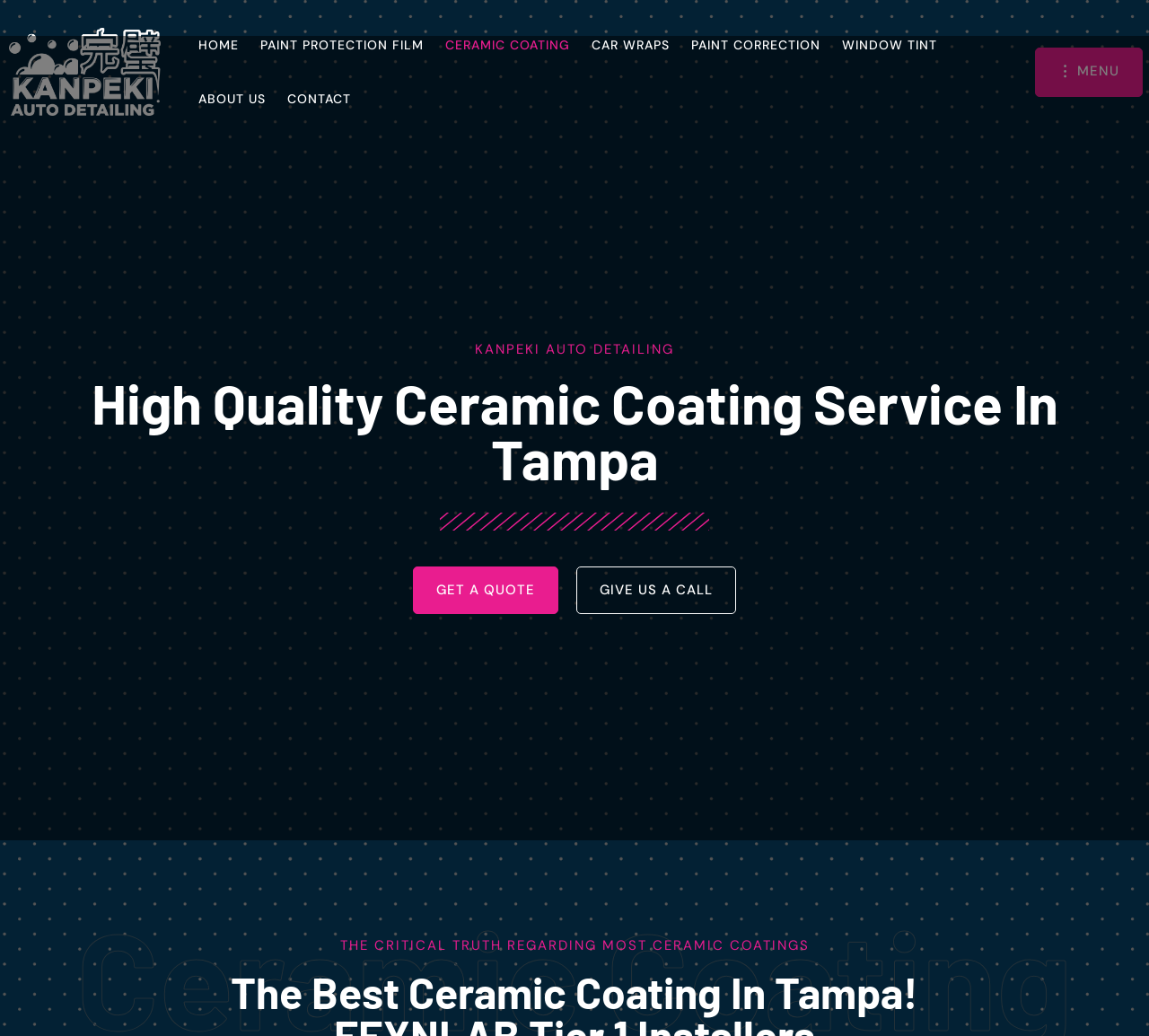Carefully examine the image and provide an in-depth answer to the question: What is the purpose of the 'GET A QUOTE' link?

The 'GET A QUOTE' link is likely intended for users to request a quote for the Ceramic Coating services offered by Kanpeki Detailing, as it is positioned prominently on the webpage alongside the 'GIVE US A CALL' link.